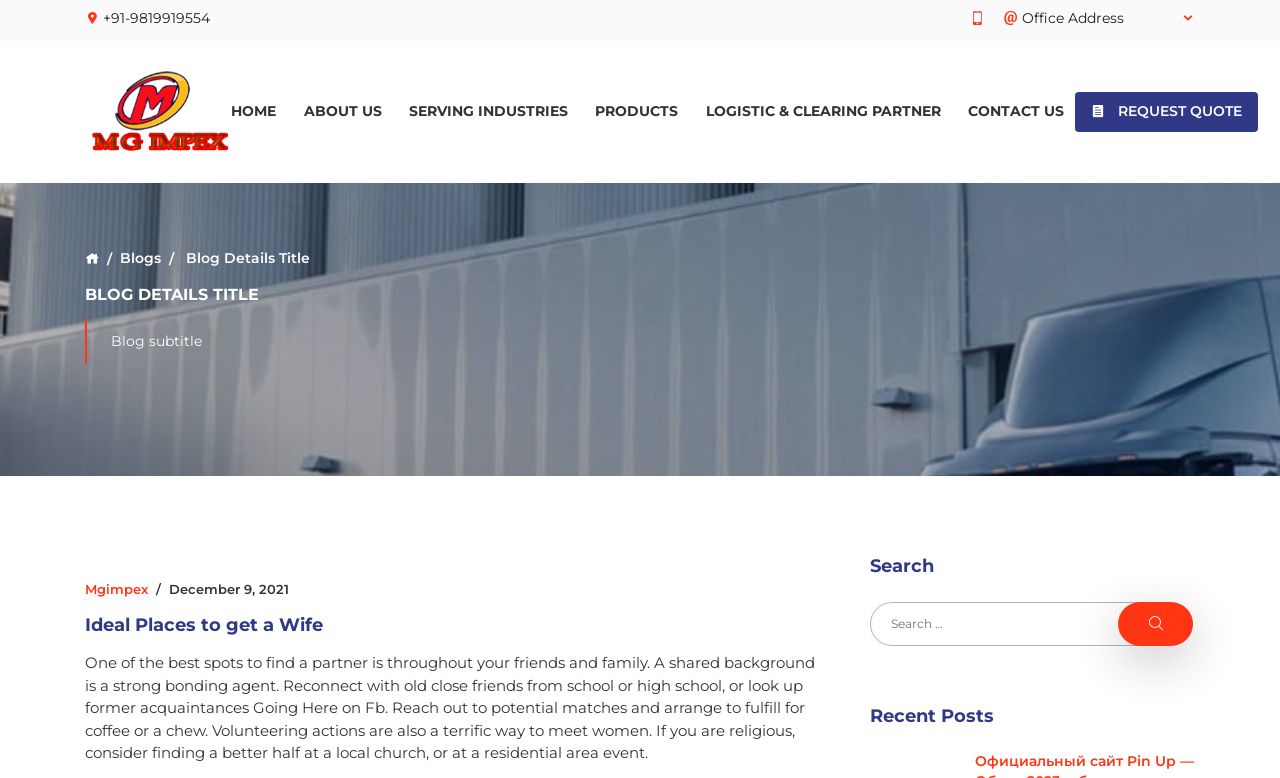What is the search box placeholder text?
Using the picture, provide a one-word or short phrase answer.

Search …